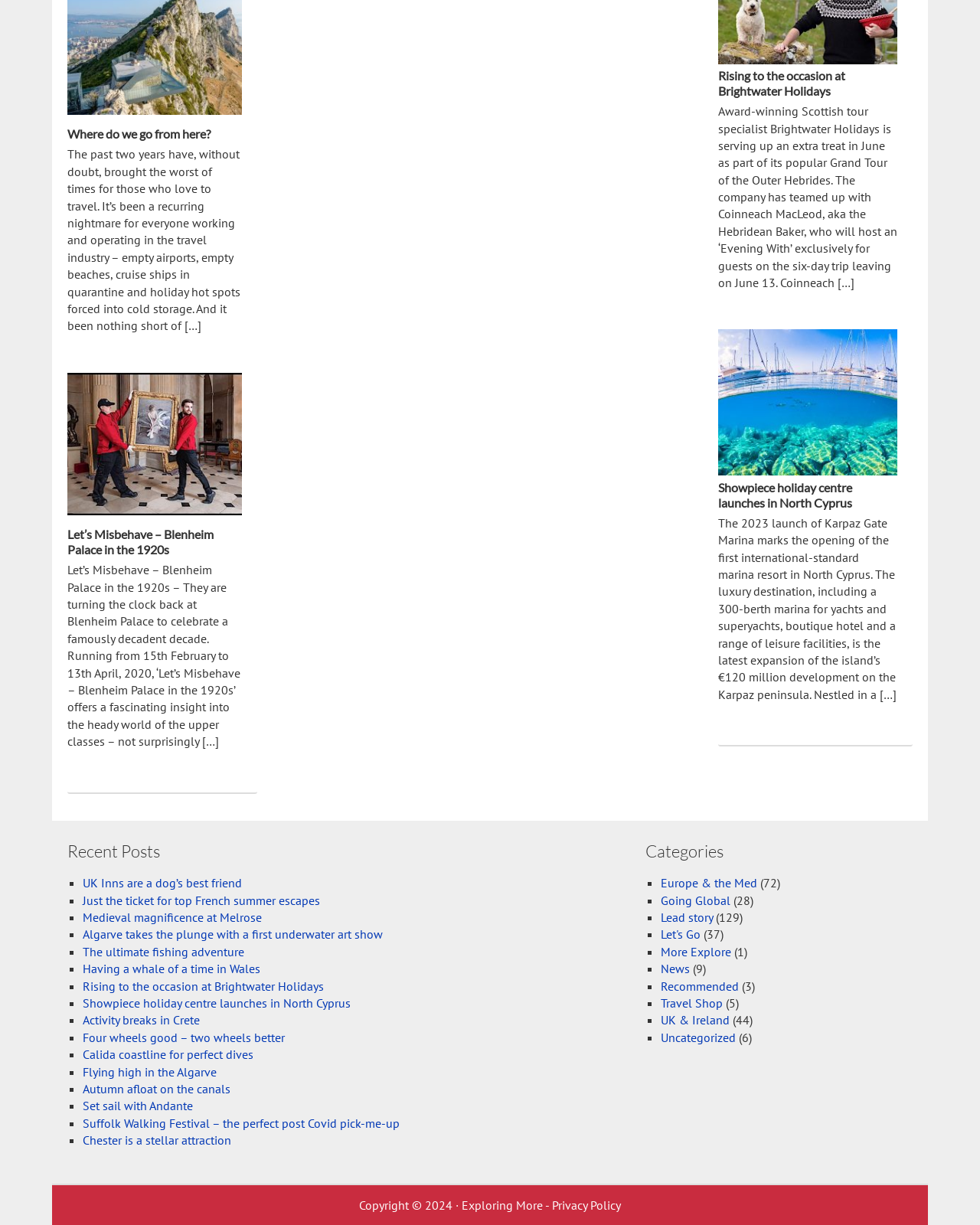What is the title of the third article?
Provide an in-depth and detailed explanation in response to the question.

The third article is located below the second article, and its title is 'Let’s Misbehave – Blenheim Palace in the 1920s', which can be found by looking at the heading element with the text 'Let’s Misbehave – Blenheim Palace in the 1920s'.